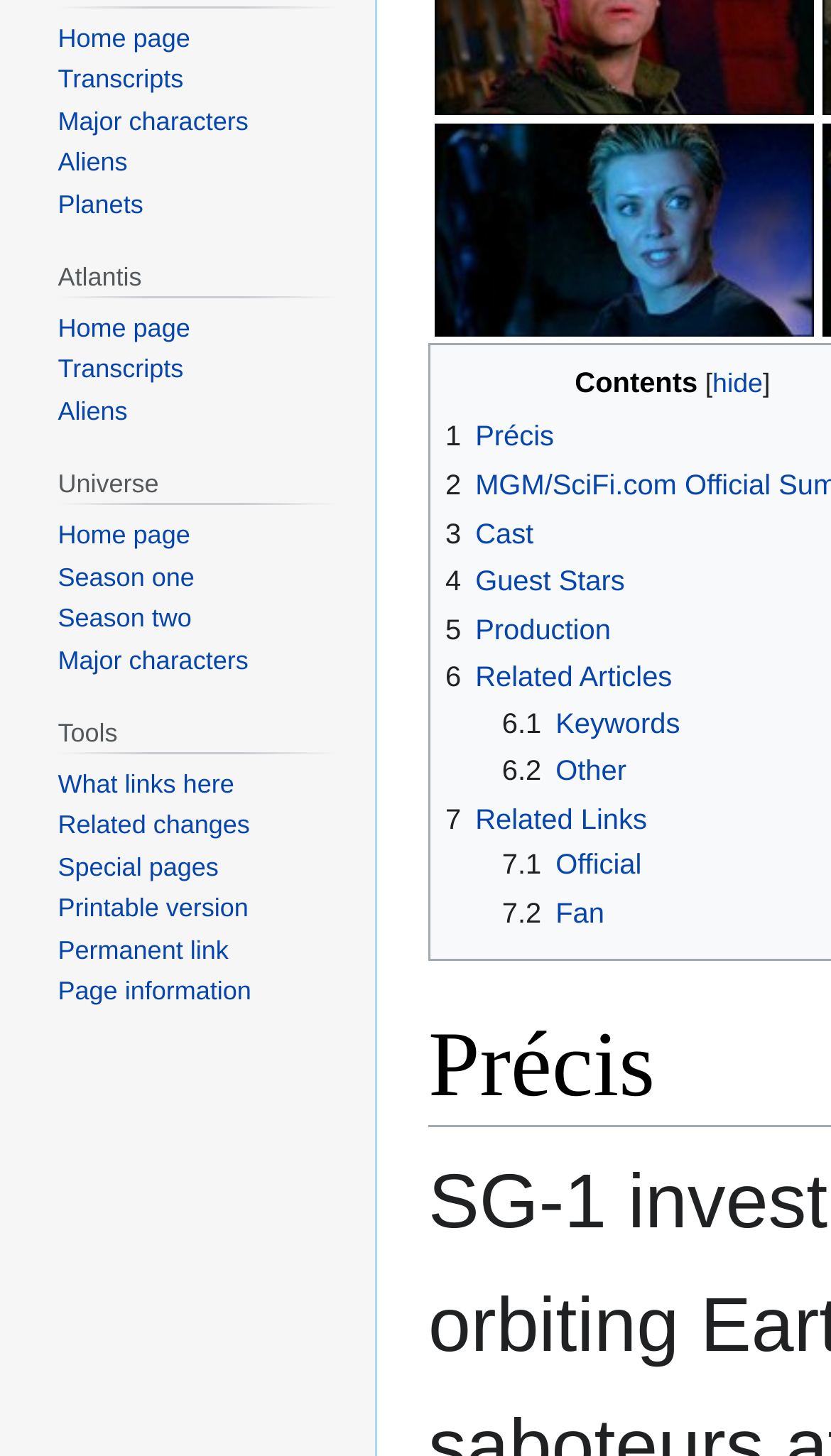Calculate the bounding box coordinates for the UI element based on the following description: "6.1 Keywords". Ensure the coordinates are four float numbers between 0 and 1, i.e., [left, top, right, bottom].

[0.604, 0.485, 0.818, 0.507]